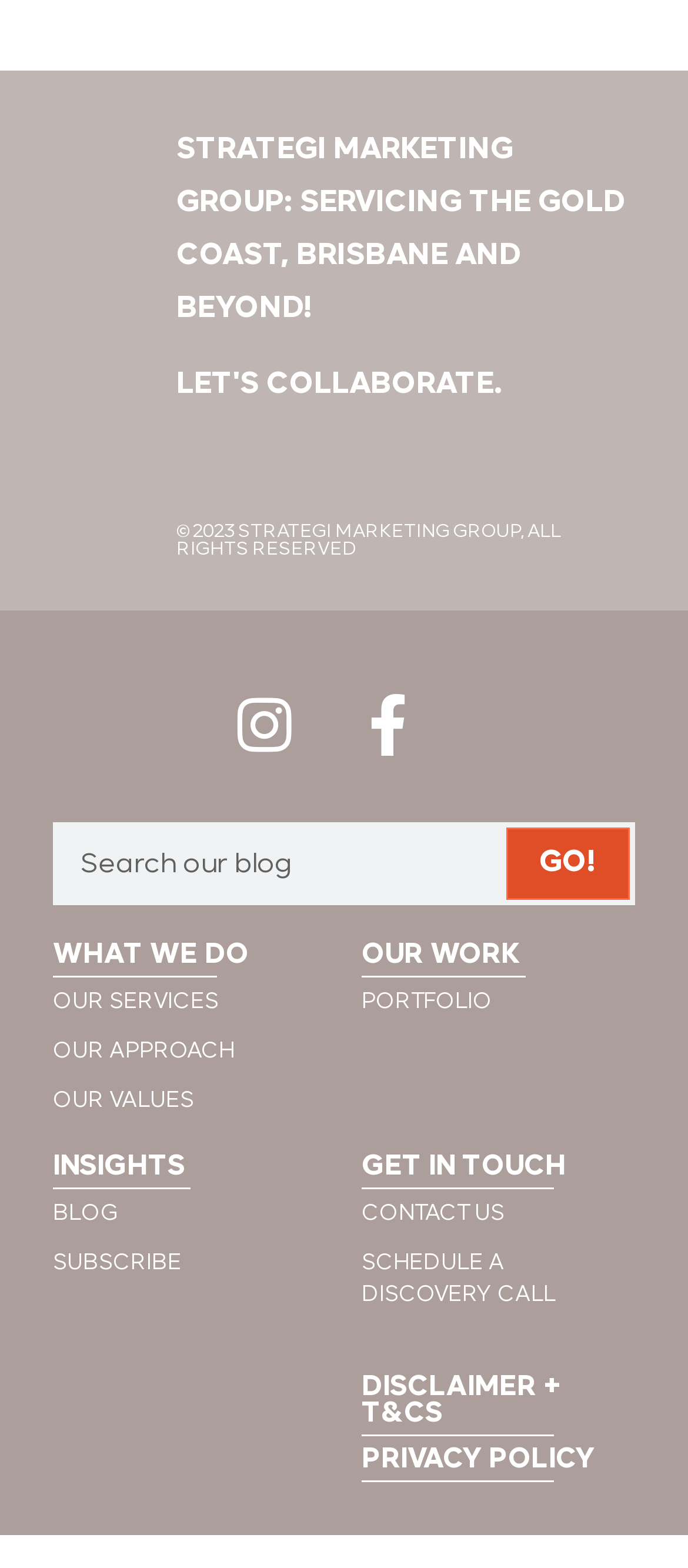Determine the bounding box coordinates of the clickable element necessary to fulfill the instruction: "View portfolio". Provide the coordinates as four float numbers within the 0 to 1 range, i.e., [left, top, right, bottom].

[0.526, 0.629, 0.923, 0.649]